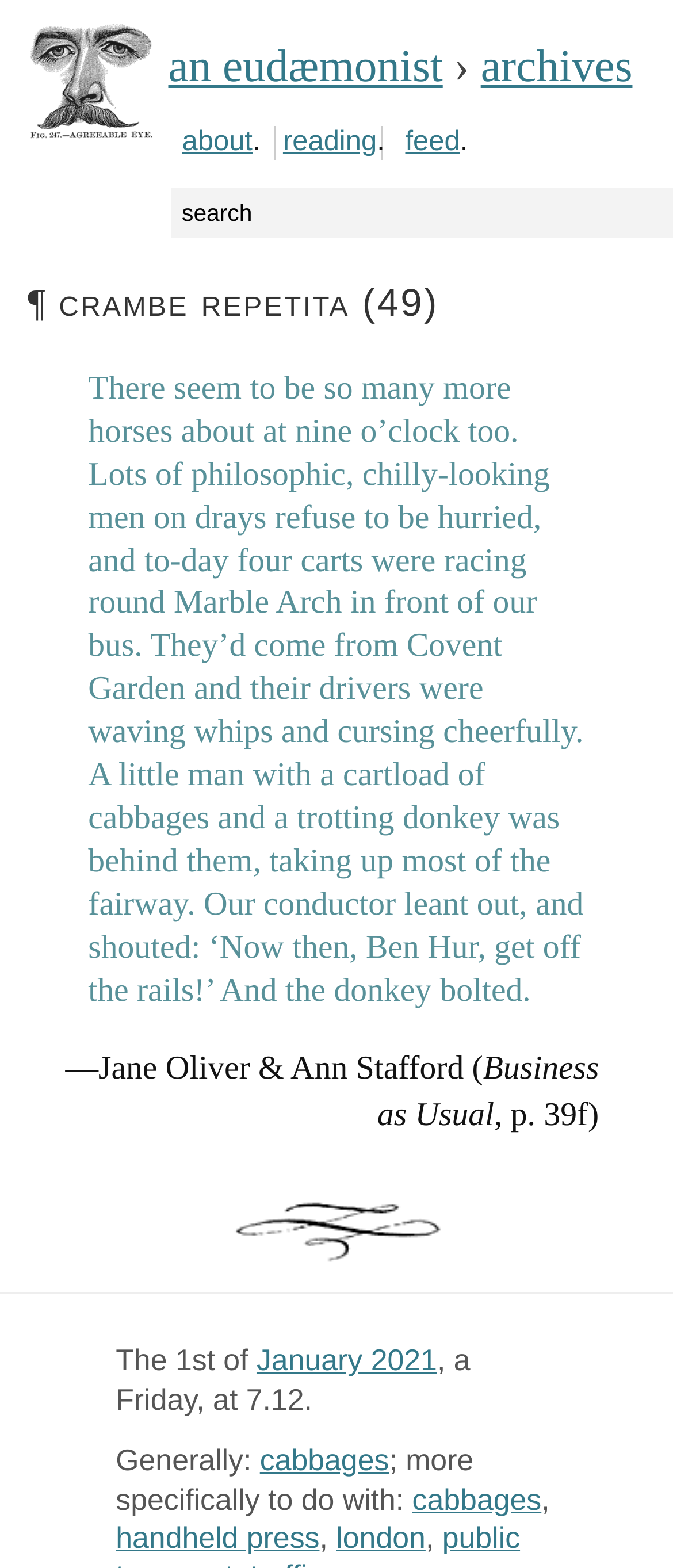Can you identify the bounding box coordinates of the clickable region needed to carry out this instruction: 'search for something'? The coordinates should be four float numbers within the range of 0 to 1, stated as [left, top, right, bottom].

[0.253, 0.12, 1.0, 0.151]